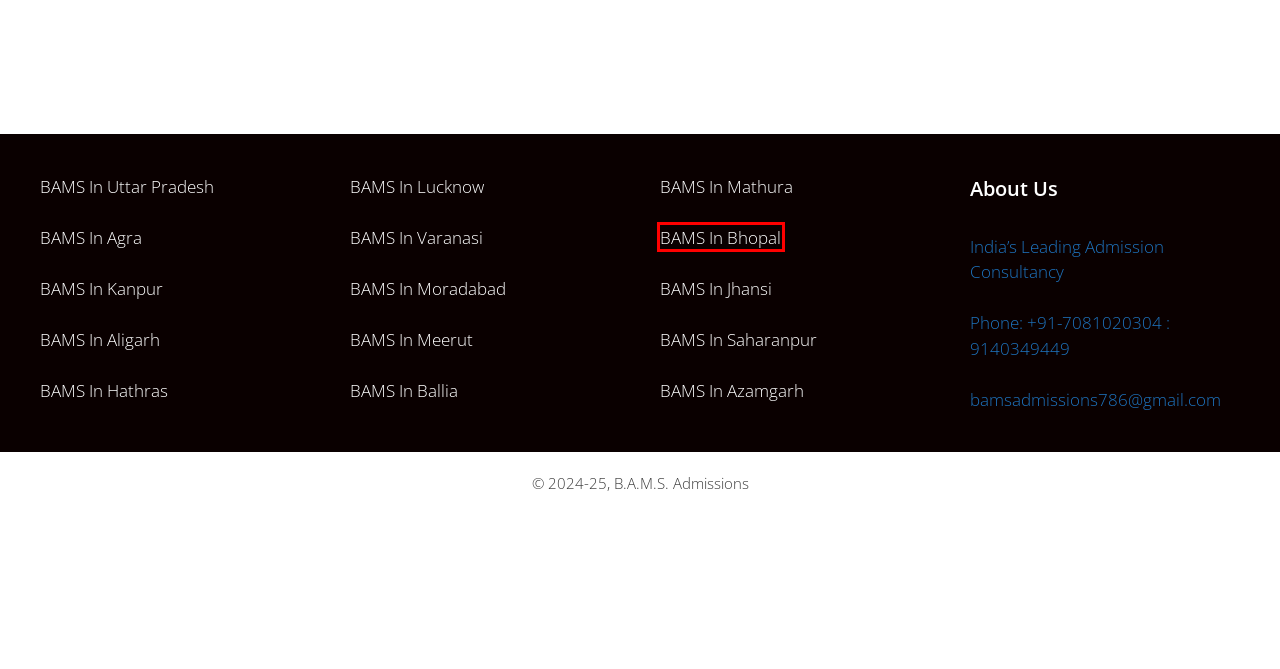Review the screenshot of a webpage containing a red bounding box around an element. Select the description that best matches the new webpage after clicking the highlighted element. The options are:
A. BAMS Admission in Saharanpur 2024, College, Fees & Placement
B. BAMS Admission In Jhansi 2024 Fees - Eligilibilty And College Detail
C. BAMS Admission in Bhopal Eligibility, Course, Fees And Placement
D. BAMS Admission in Mathura 2024 College Fees Hostel & Placement
E. BAMS Admission In Aligarh 2024 Facilities Fee Seats & Placement
F. Bams Admission in Azamgarh facilities fees seats & colleges
G. BAMS Admission In Hathras 2024 Fees - Course - College
H. BAMS Admission In Ballia 2024, College Facilities, Fees, Place

C